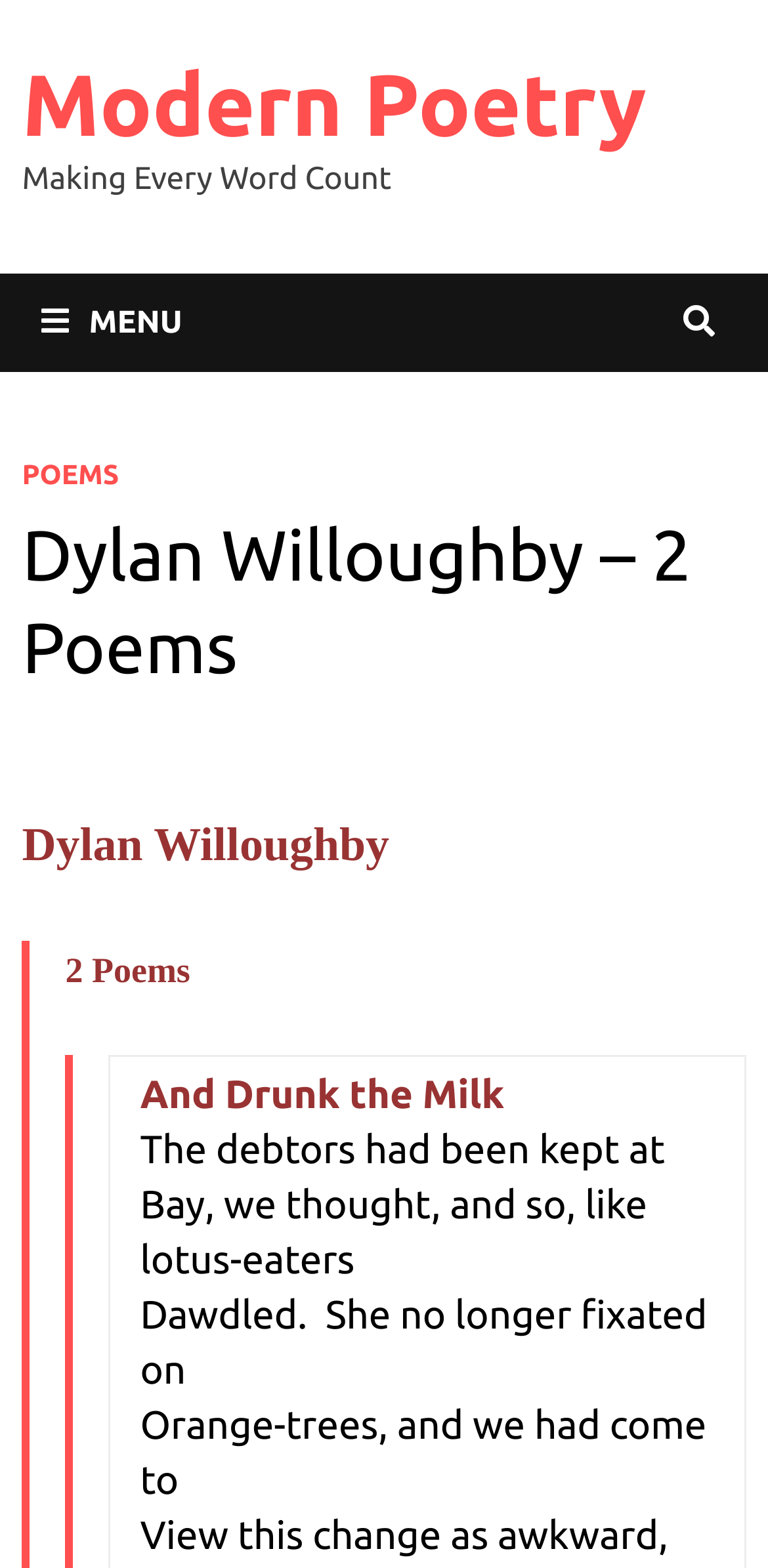Carefully observe the image and respond to the question with a detailed answer:
What is the name of the poet?

The name of the poet can be found in the heading 'Dylan Willoughby – 2 Poems' which is a sub-element of the HeaderAsNonLandmark element.